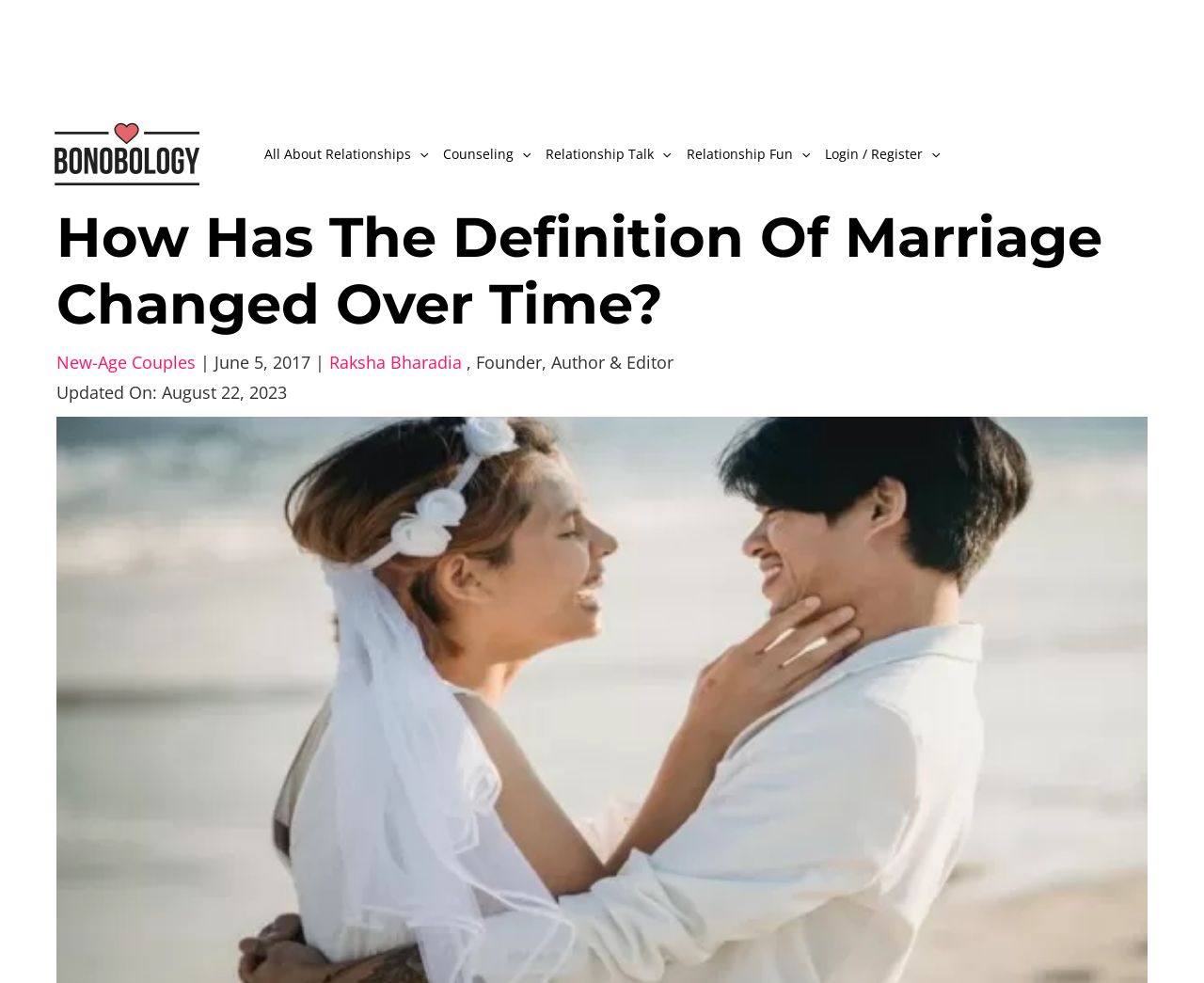Answer the question in one word or a short phrase:
What is the name of the author of the article?

Raksha Bharadia